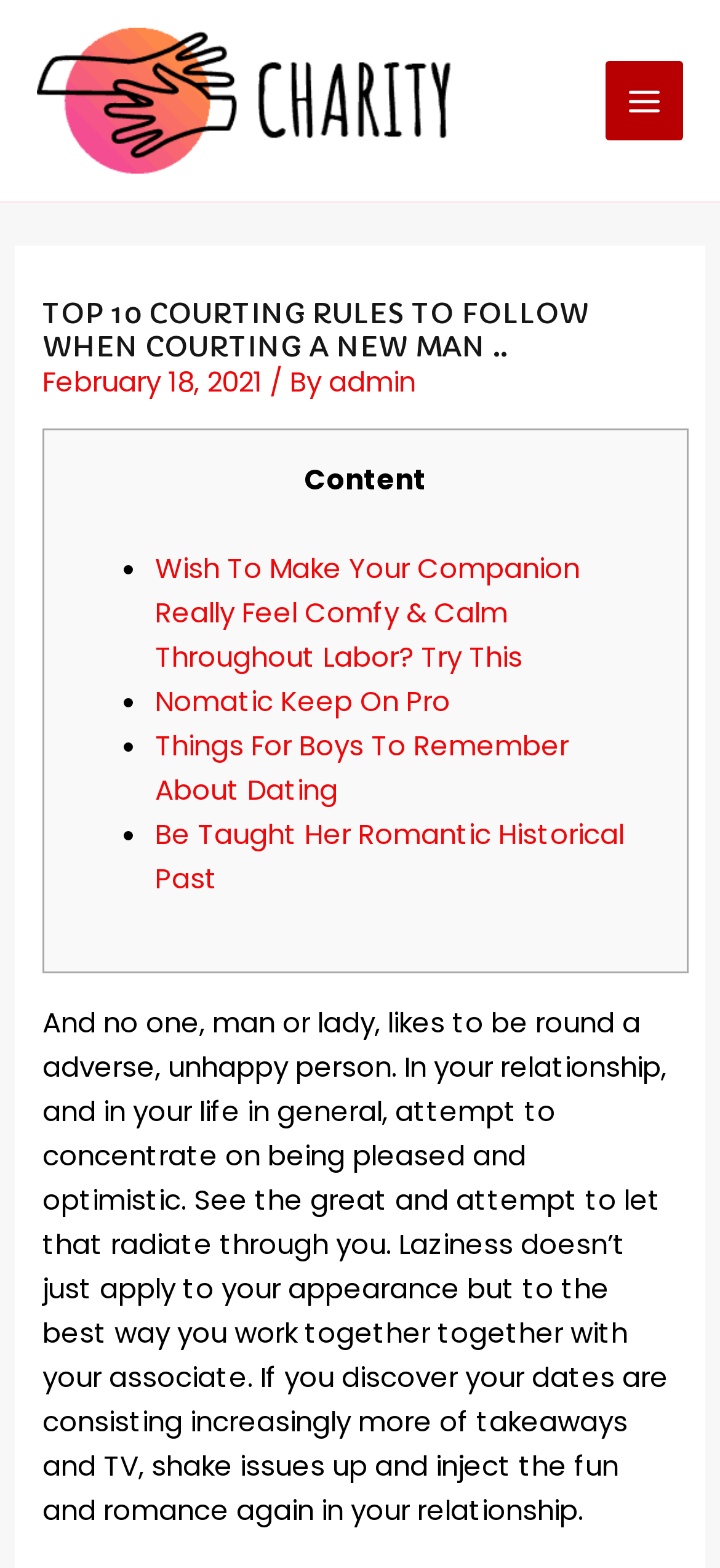What is the text of the first link?
Analyze the image and deliver a detailed answer to the question.

I found the first link element in the LayoutTable section, and its text is 'Wish To Make Your Companion Really Feel Comfy & Calm Throughout Labor? Try This'.